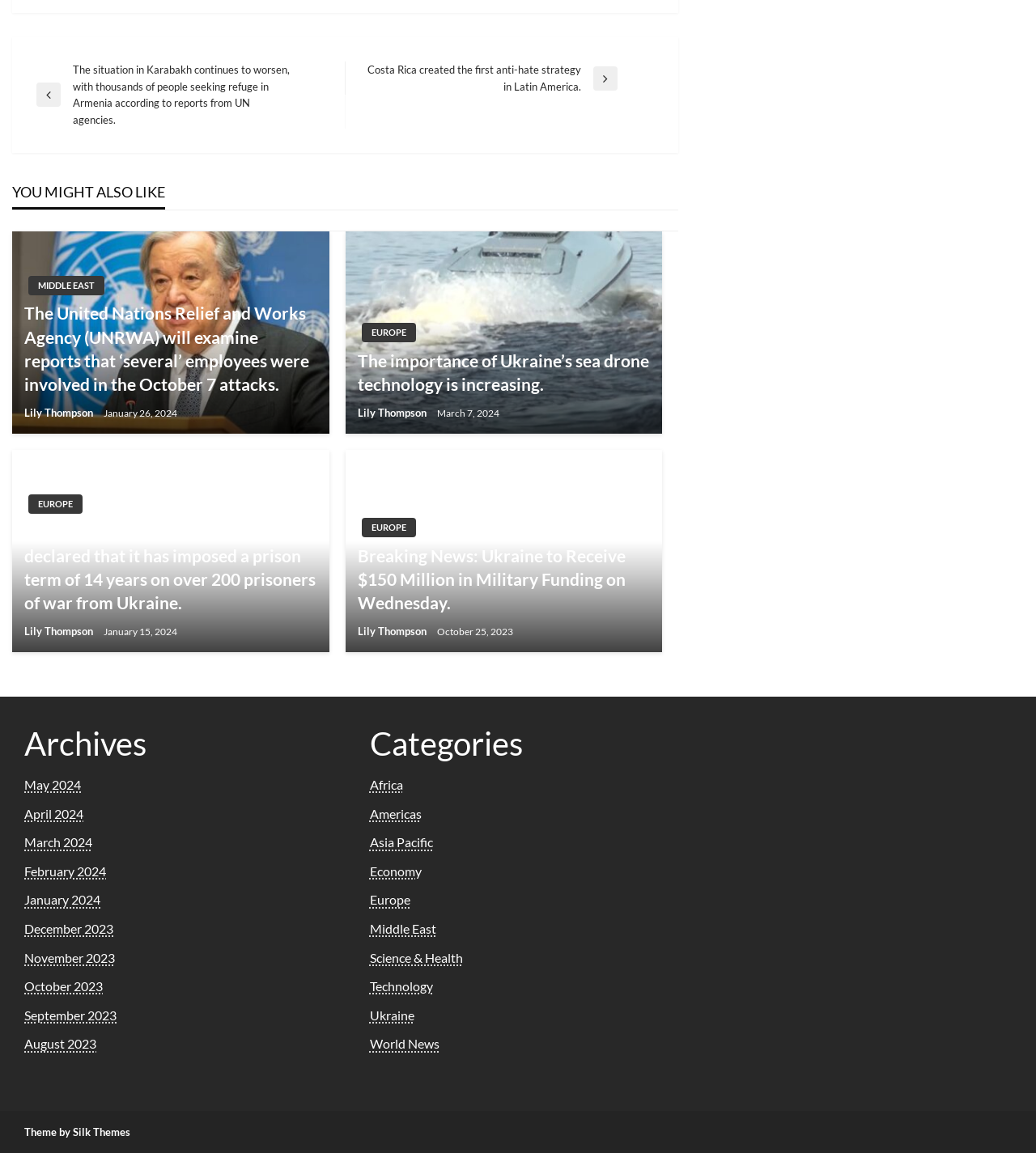Respond to the question below with a concise word or phrase:
Who is the author of the article 'to 14 Years The country of Russia has declared that it has imposed a prison term of 14 years on over 200 prisoners of war from Ukraine.'?

Lily Thompson